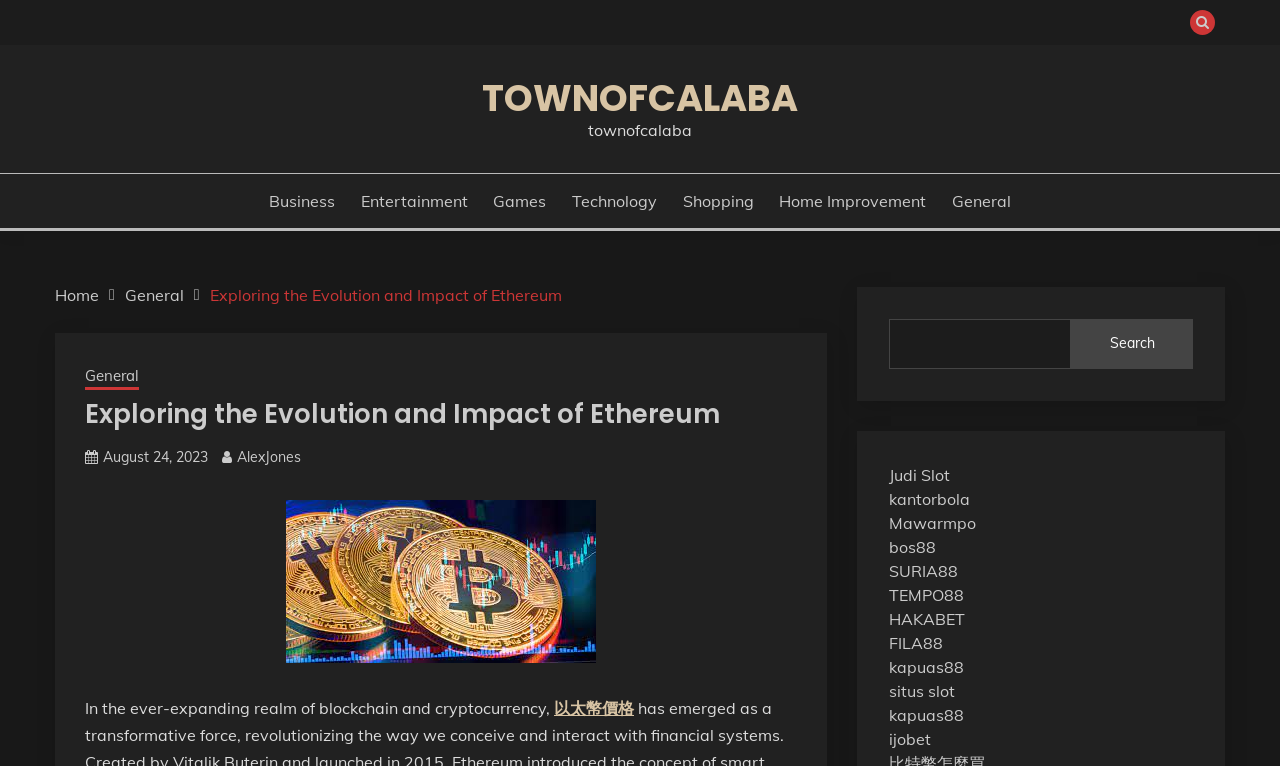Can you find the bounding box coordinates for the element to click on to achieve the instruction: "Read the article about Ethereum"?

[0.066, 0.52, 0.562, 0.562]